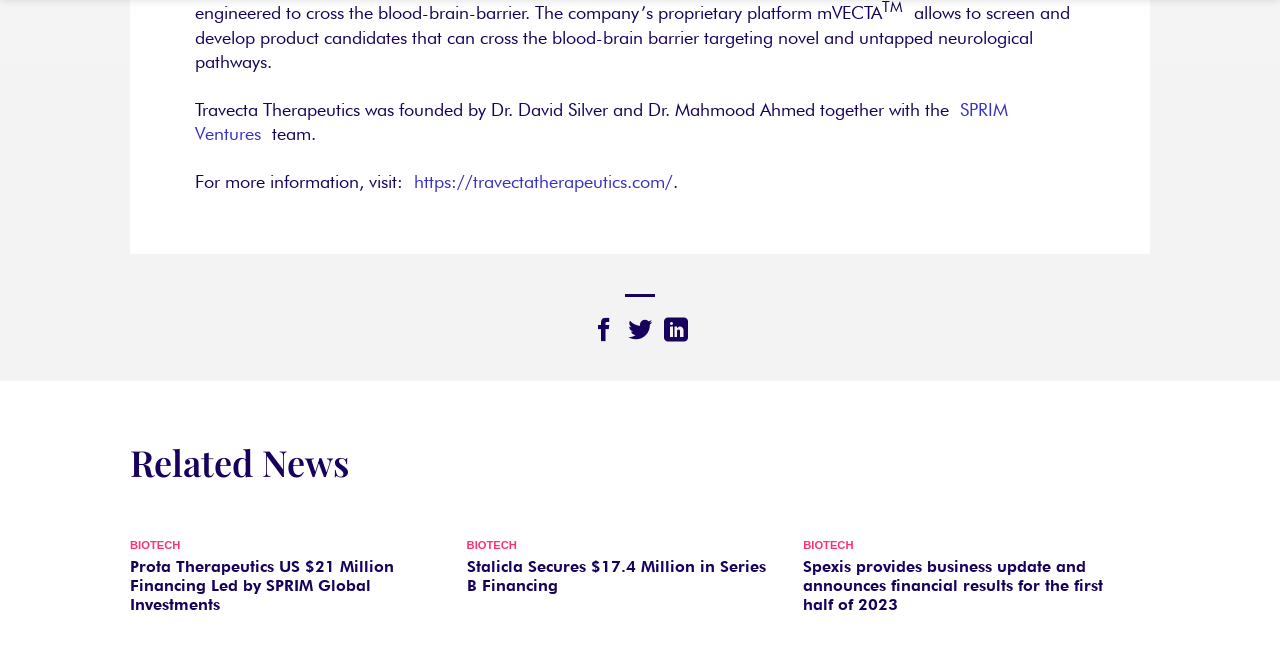Identify the bounding box coordinates of the clickable region required to complete the instruction: "Share on Facebook". The coordinates should be given as four float numbers within the range of 0 and 1, i.e., [left, top, right, bottom].

[0.462, 0.488, 0.481, 0.53]